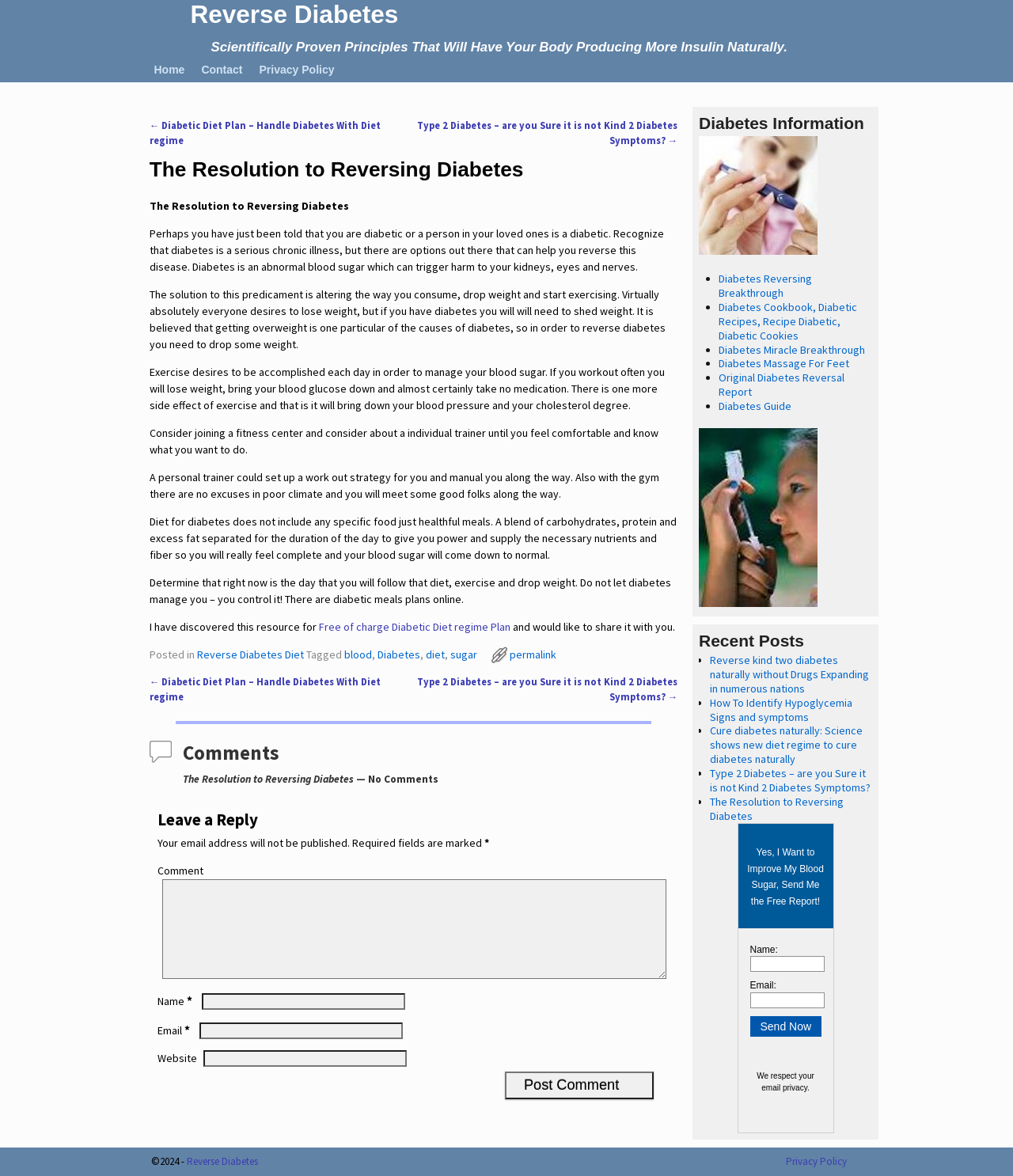Please find the bounding box coordinates (top-left x, top-left y, bottom-right x, bottom-right y) in the screenshot for the UI element described as follows: June WordPress Theme

None